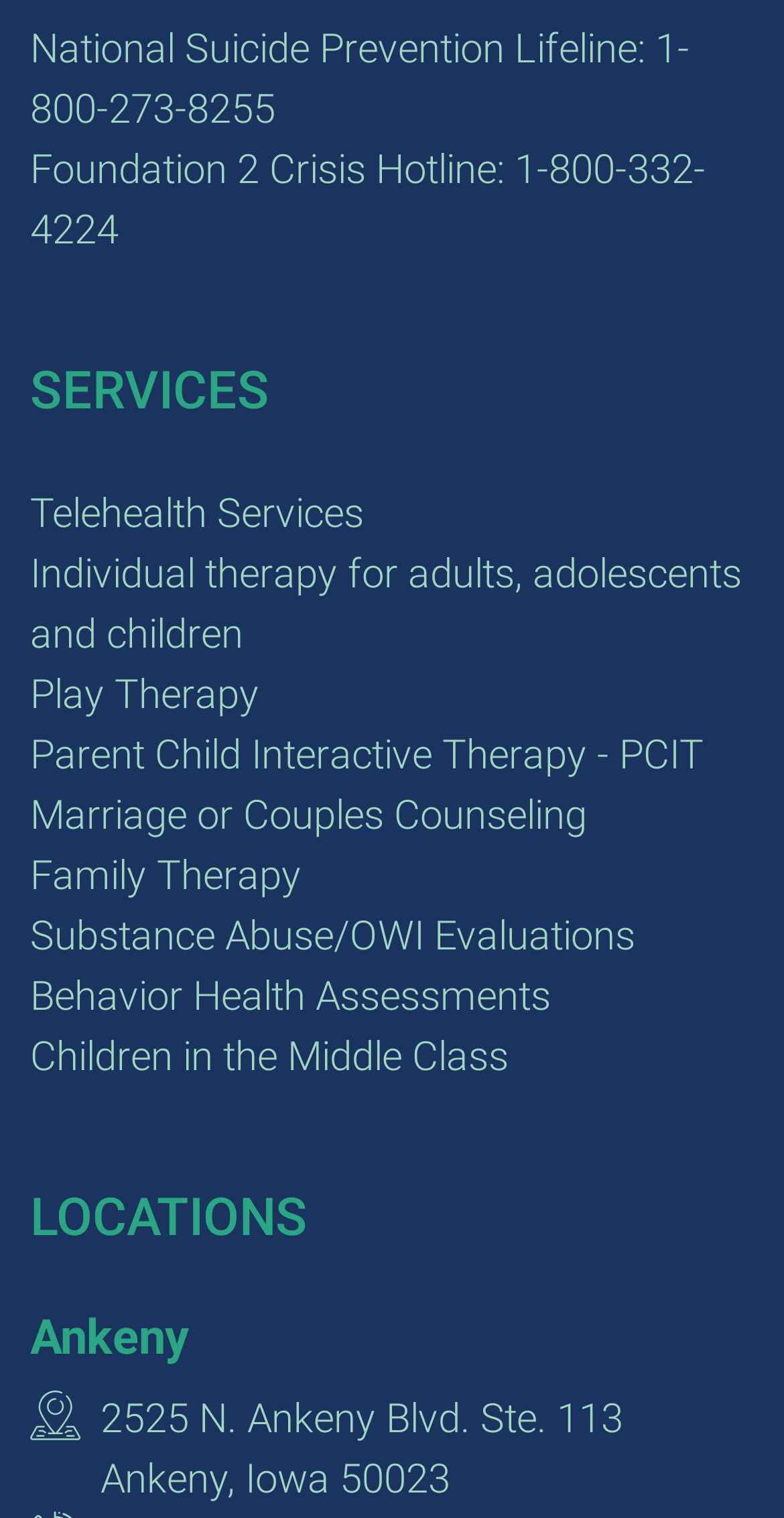Identify the bounding box coordinates of the clickable region to carry out the given instruction: "View Individual therapy for adults, adolescents and children".

[0.038, 0.362, 0.946, 0.433]